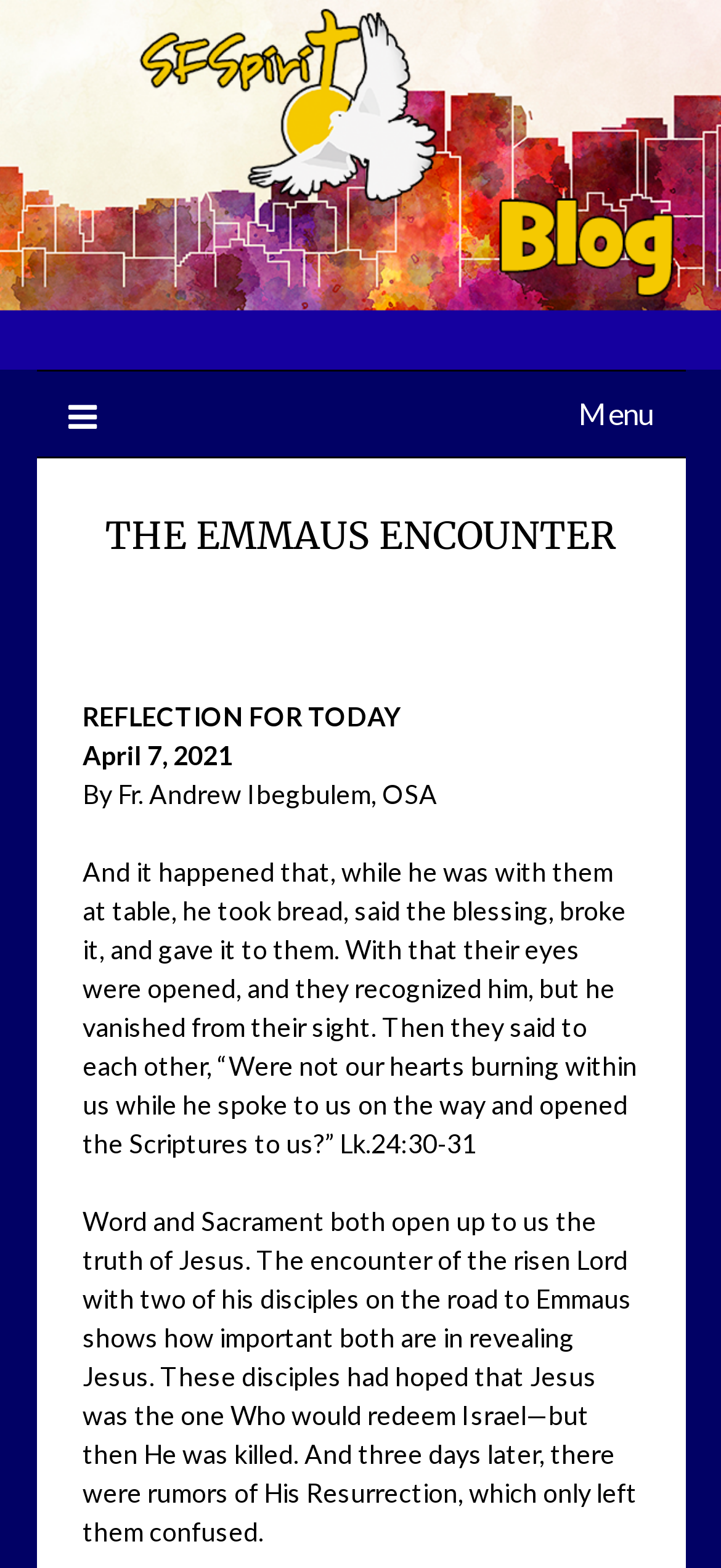What is the date of the reflection?
Refer to the screenshot and respond with a concise word or phrase.

April 7, 2021